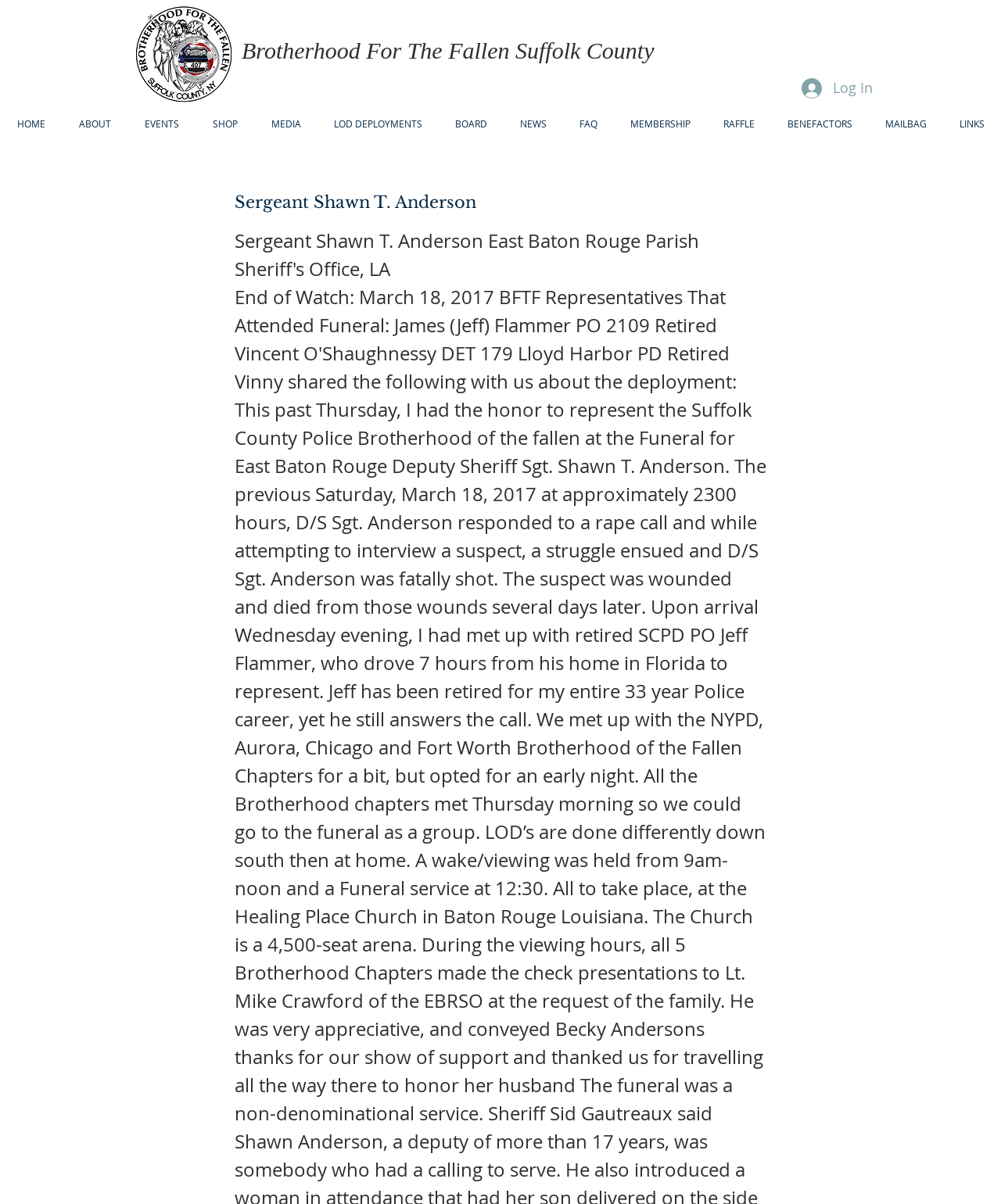What is the text of the first navigation link?
Look at the image and answer the question with a single word or phrase.

HOME